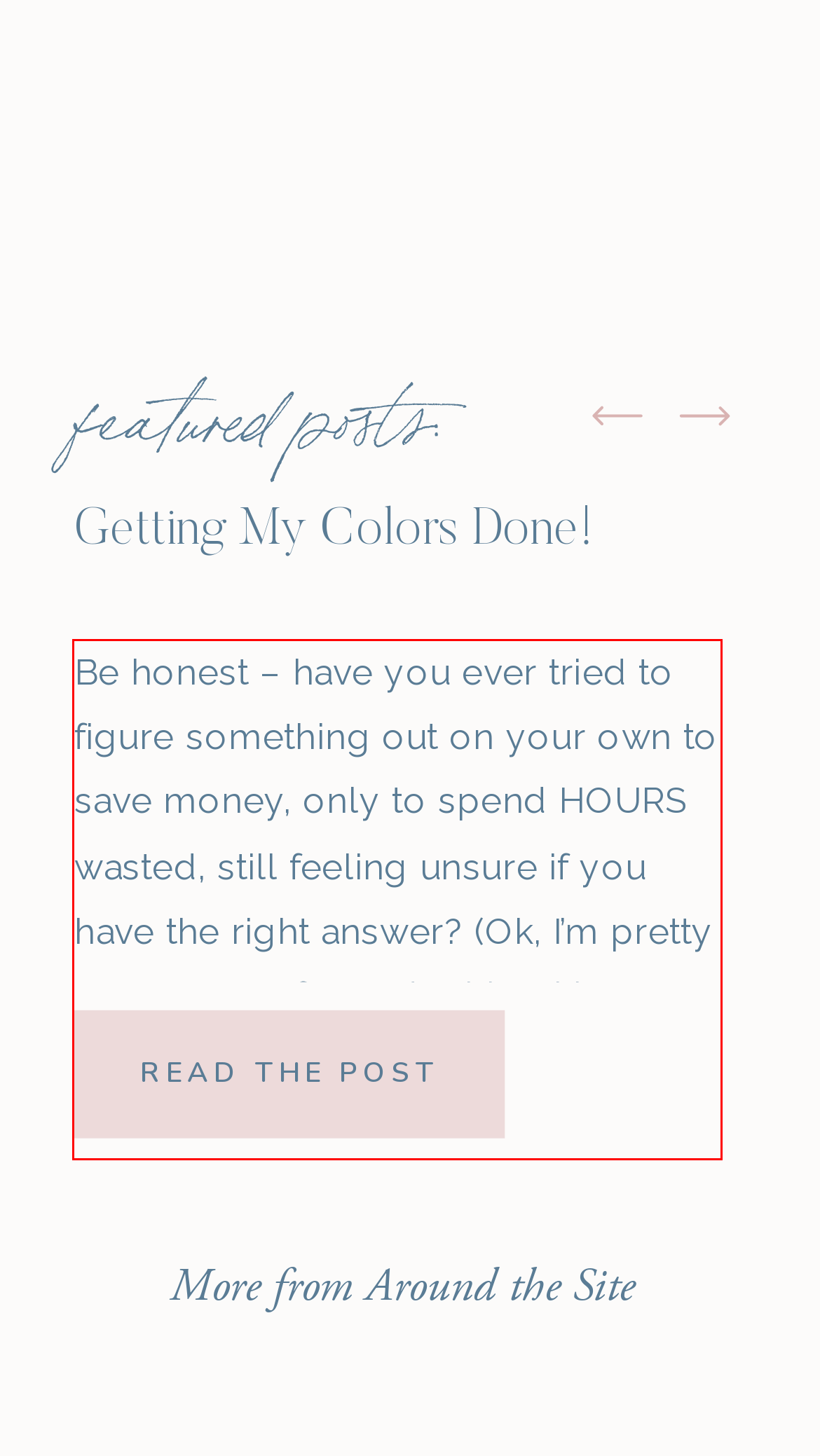Please look at the screenshot provided and find the red bounding box. Extract the text content contained within this bounding box.

Be honest – have you ever tried to figure something out on your own to save money, only to spend HOURS wasted, still feeling unsure if you have the right answer? (Ok, I’m pretty sure some of you do this with Dr. Google and your pelvic health ) Well, I’m guilty, too . Only for […]